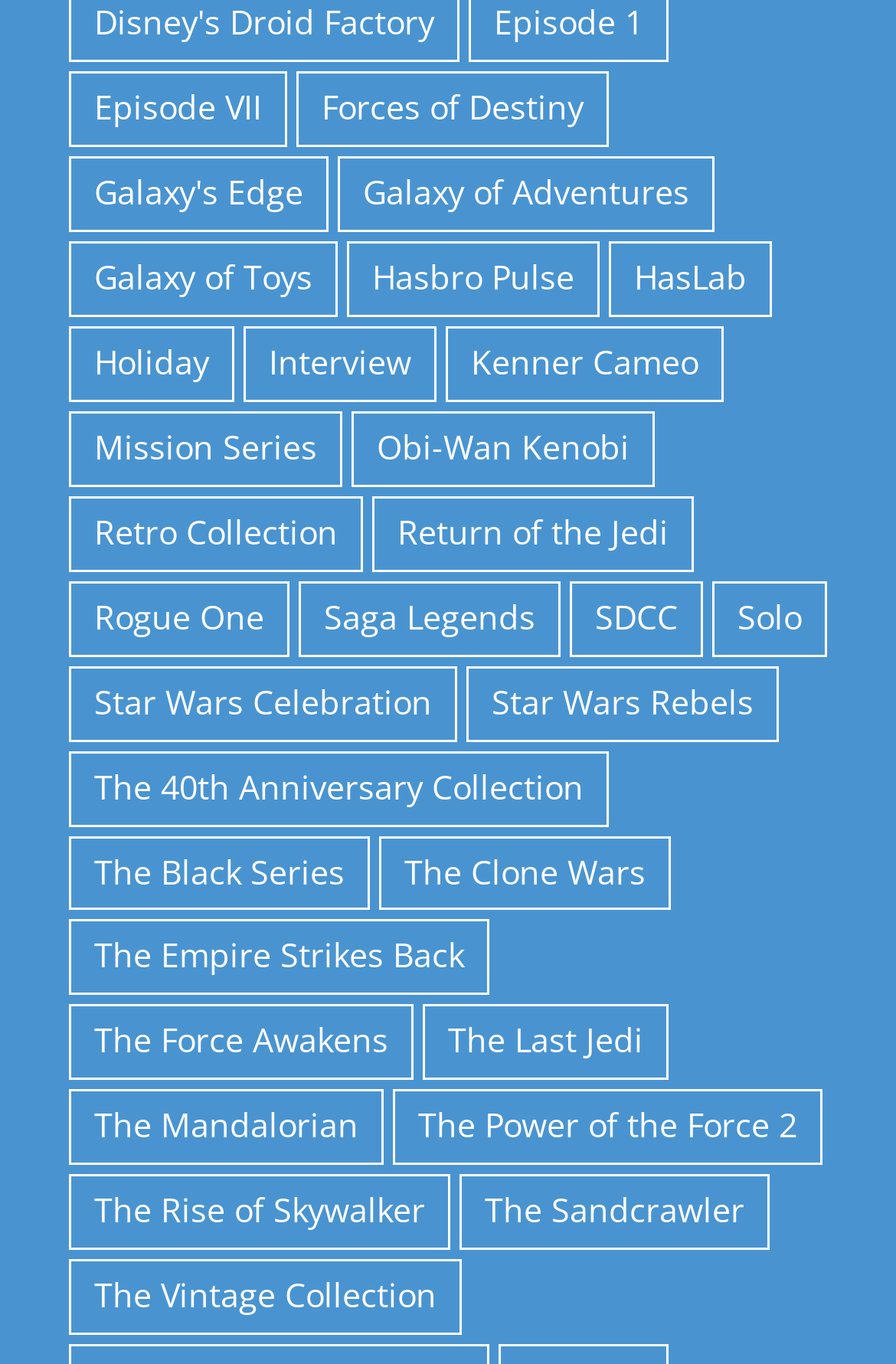How many categories are there in total?
Could you please answer the question thoroughly and with as much detail as possible?

I counted the total number of links on the webpage, which represents the number of categories. There are 33 categories in total.